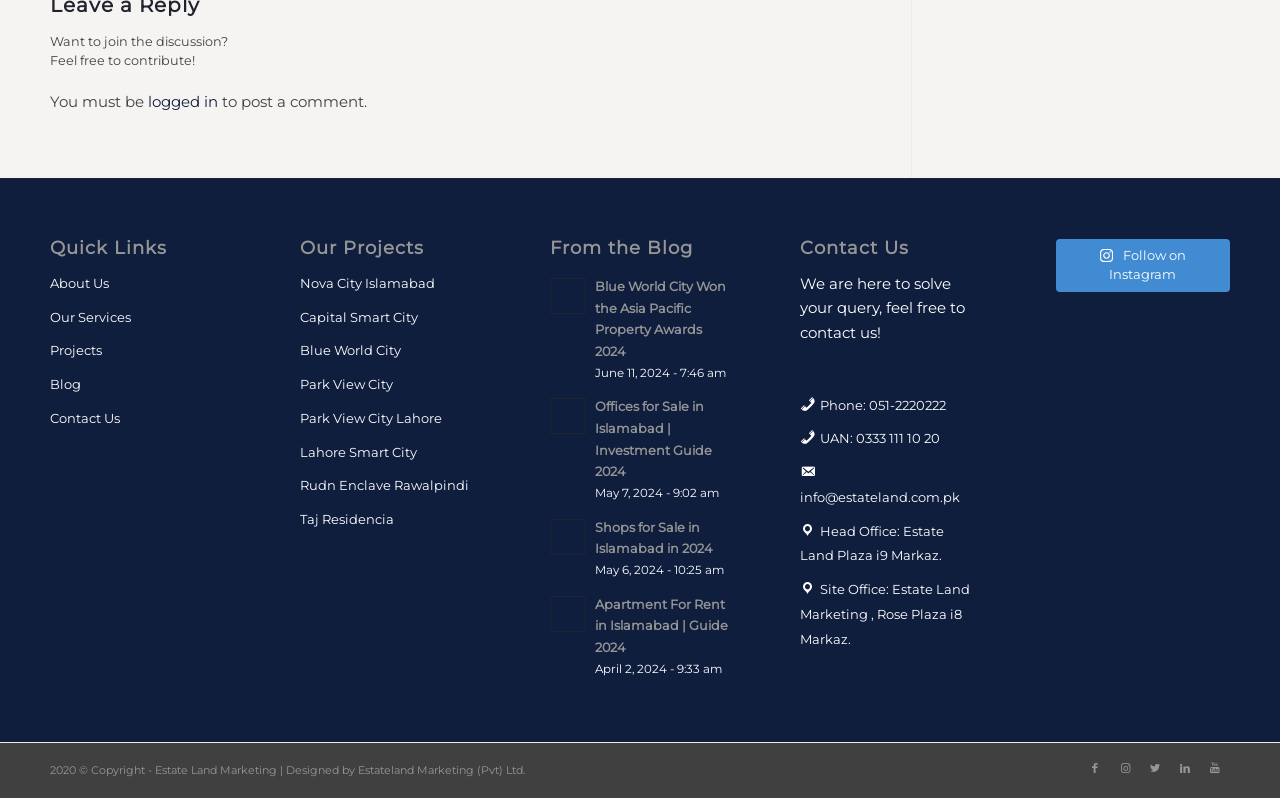Find the bounding box coordinates of the element to click in order to complete the given instruction: "Visit 'Nova City Islamabad'."

[0.234, 0.335, 0.375, 0.377]